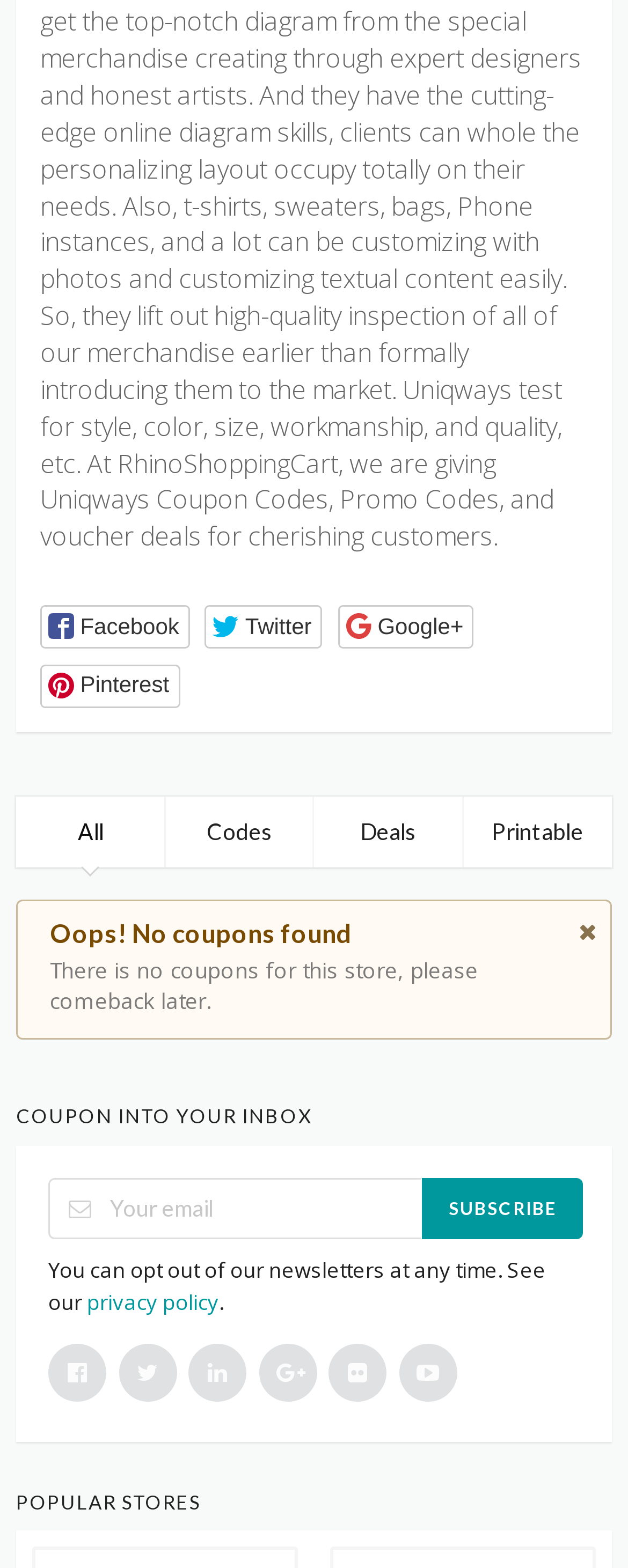Locate the bounding box coordinates of the clickable area needed to fulfill the instruction: "View all coupons".

[0.026, 0.508, 0.263, 0.553]